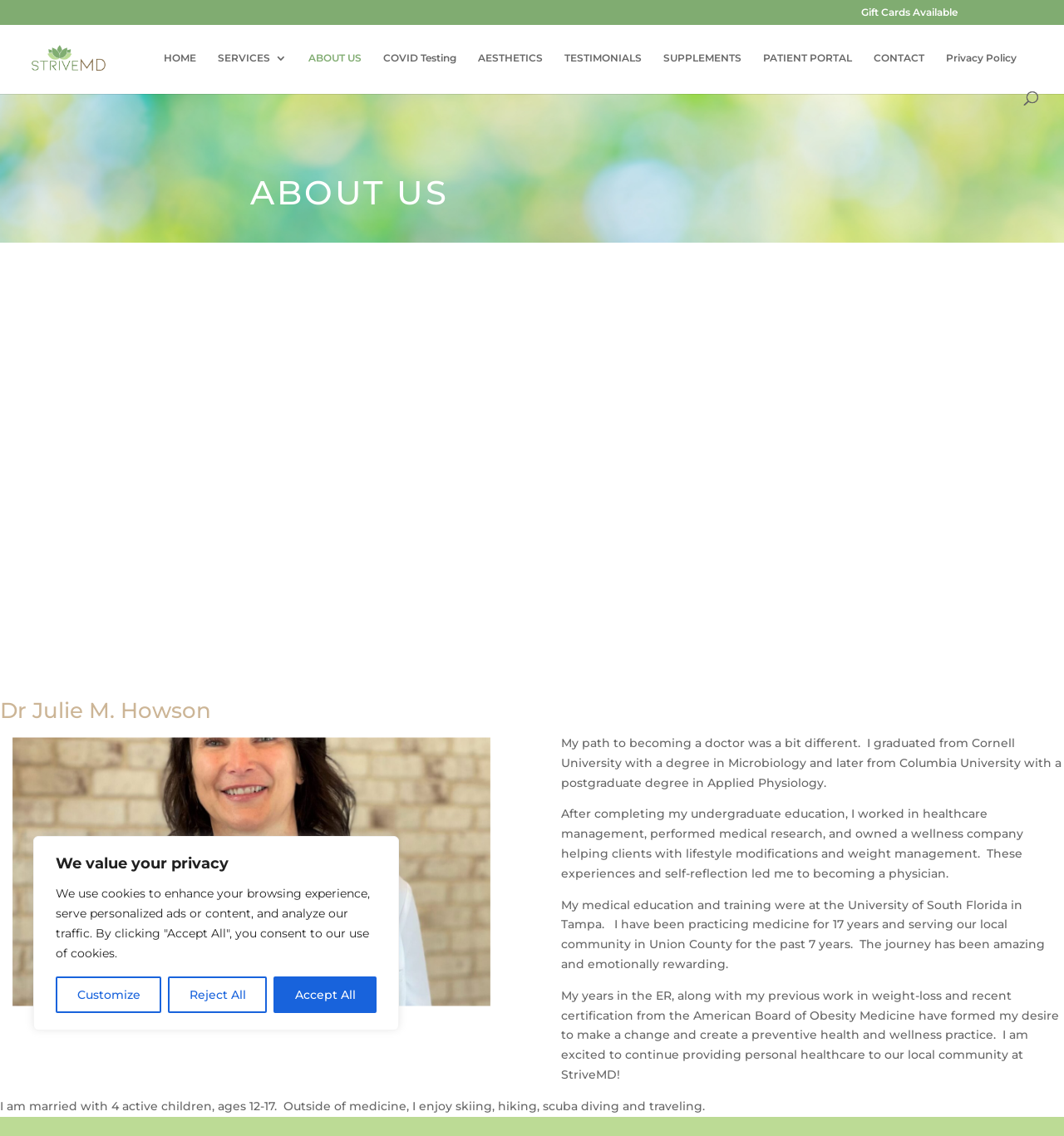Locate the bounding box coordinates of the UI element described by: "TESTIMONIALS". The bounding box coordinates should consist of four float numbers between 0 and 1, i.e., [left, top, right, bottom].

[0.53, 0.046, 0.603, 0.08]